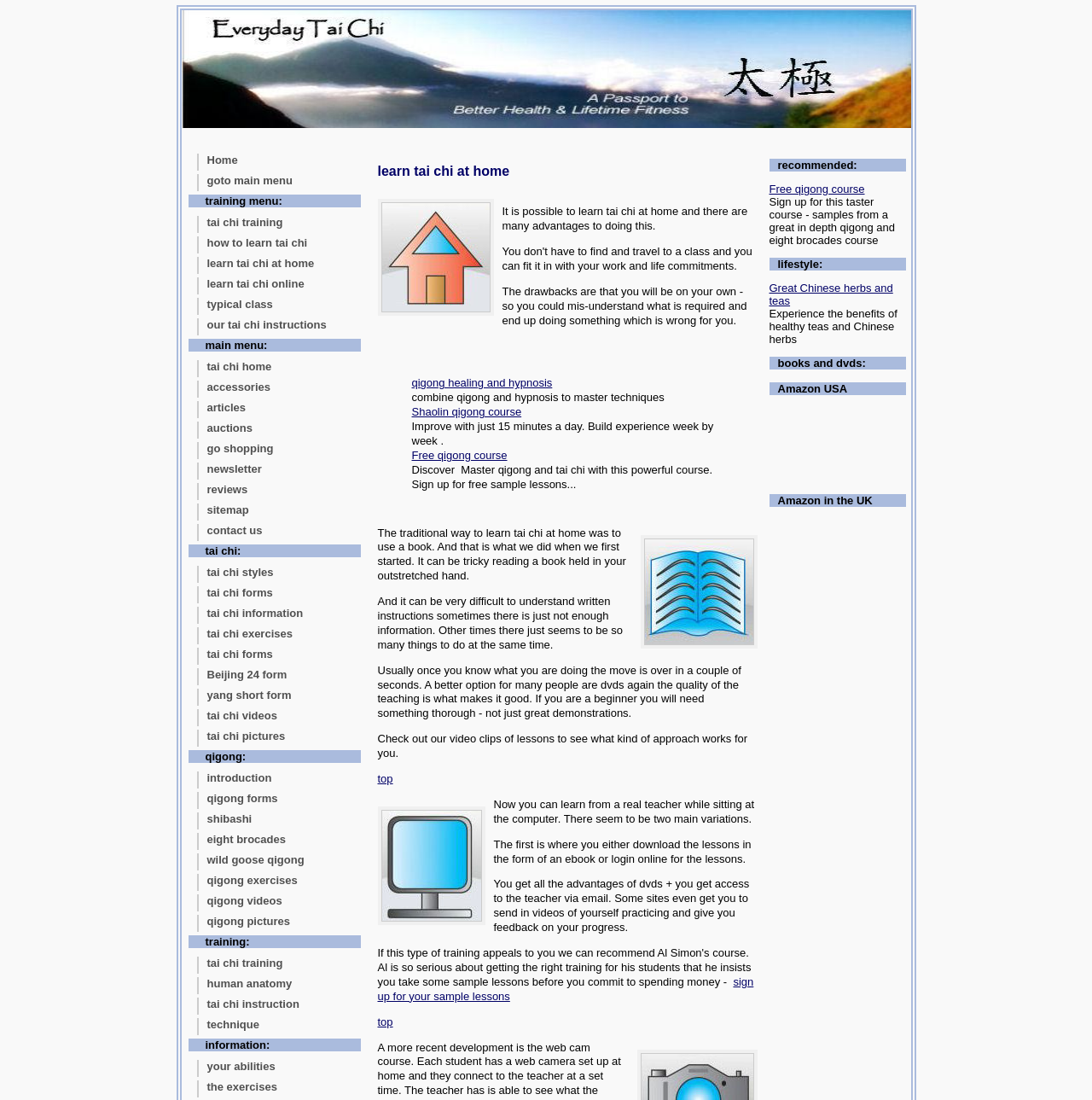What is the main topic of this webpage?
Based on the image, respond with a single word or phrase.

Tai Chi